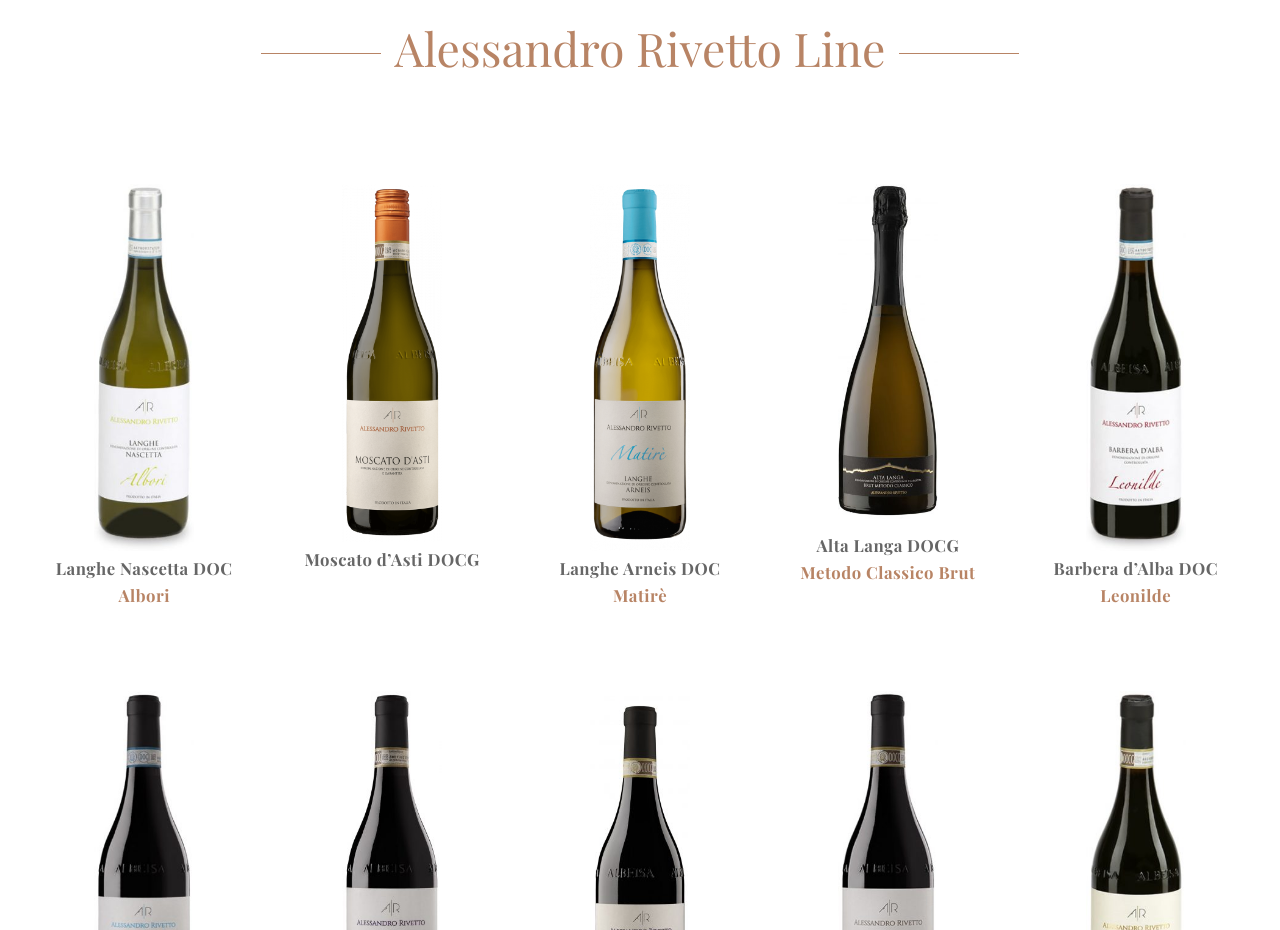Find the bounding box coordinates for the element described here: "Langhe Arneis DOC".

[0.437, 0.6, 0.563, 0.624]